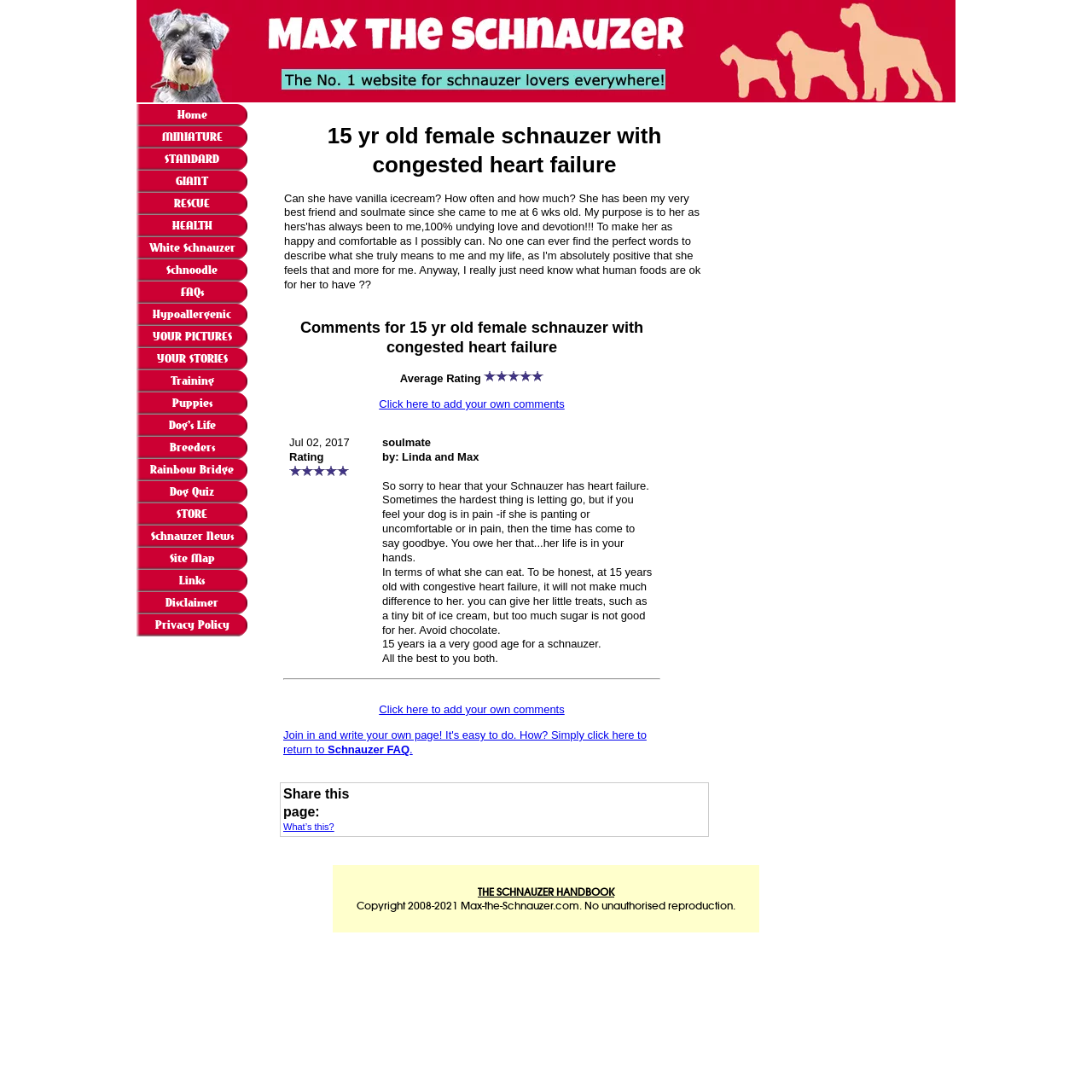Please give the bounding box coordinates of the area that should be clicked to fulfill the following instruction: "Click here to add your own comments". The coordinates should be in the format of four float numbers from 0 to 1, i.e., [left, top, right, bottom].

[0.347, 0.364, 0.517, 0.376]